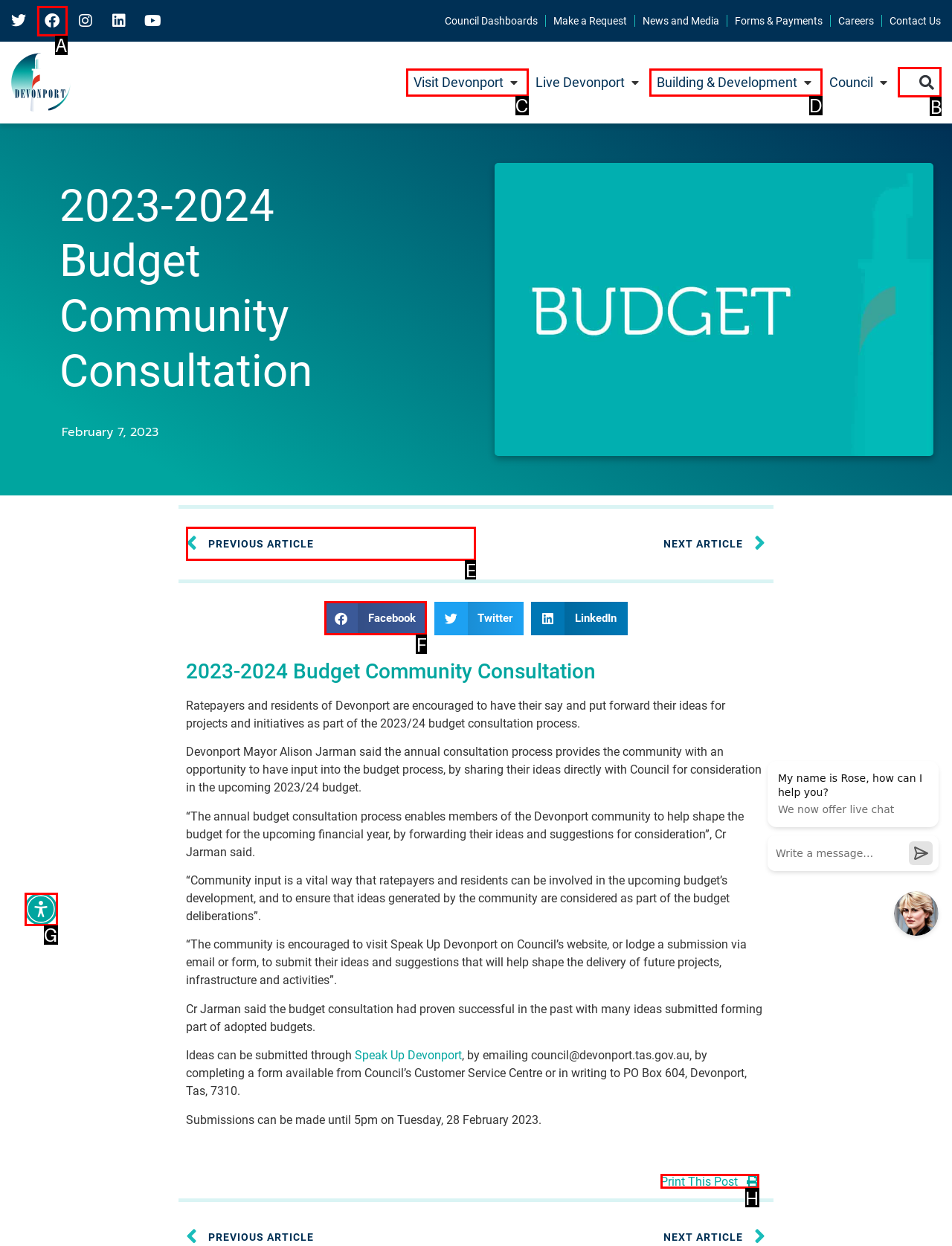Identify which HTML element should be clicked to fulfill this instruction: Search for something Reply with the correct option's letter.

B